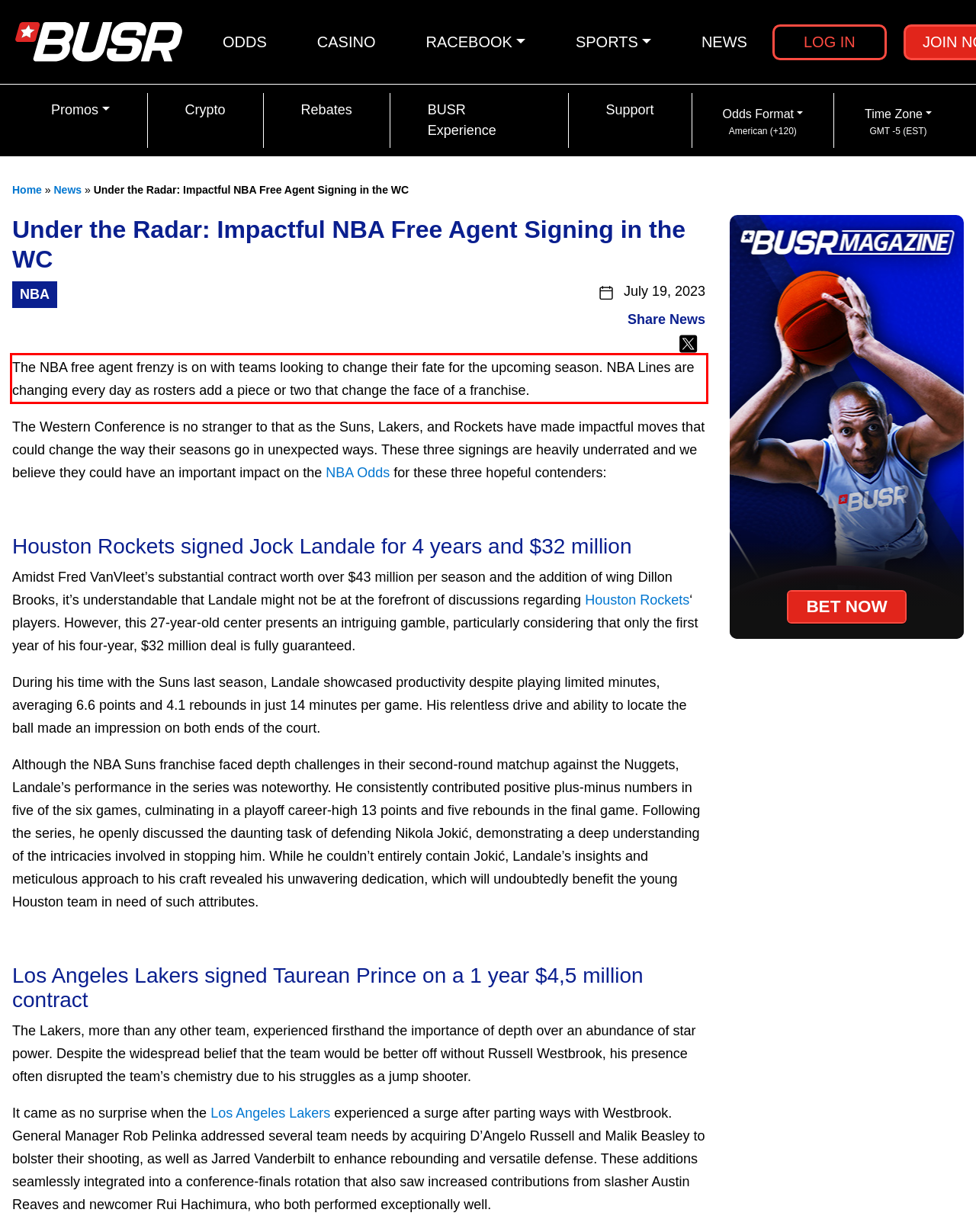Look at the provided screenshot of the webpage and perform OCR on the text within the red bounding box.

The NBA free agent frenzy is on with teams looking to change their fate for the upcoming season. NBA Lines are changing every day as rosters add a piece or two that change the face of a franchise.